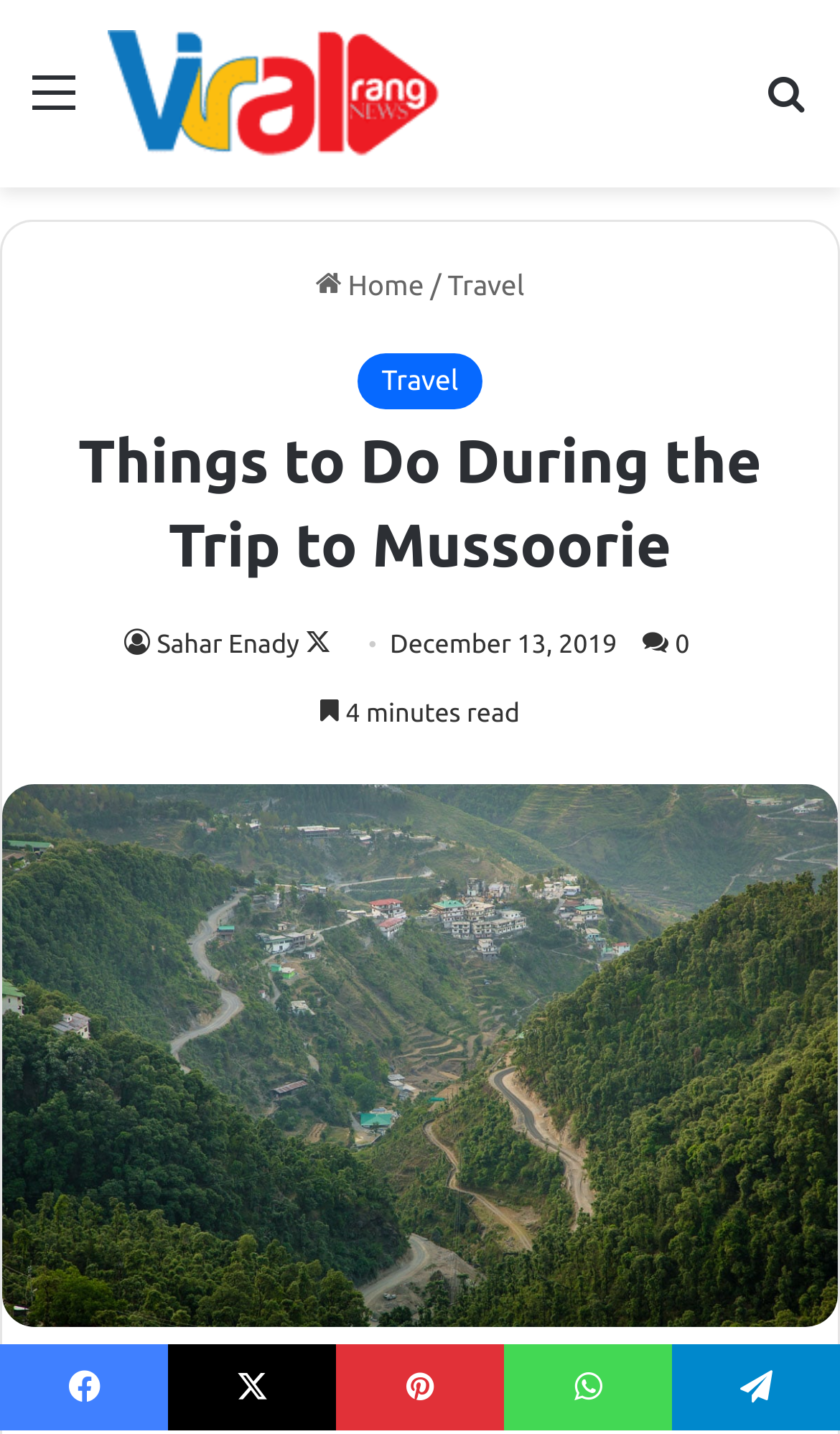From the details in the image, provide a thorough response to the question: Who is the author of the article?

I found the author of the article by looking at the text below the main heading, where I found the name 'Sahar Enady' mentioned as the author of the article.